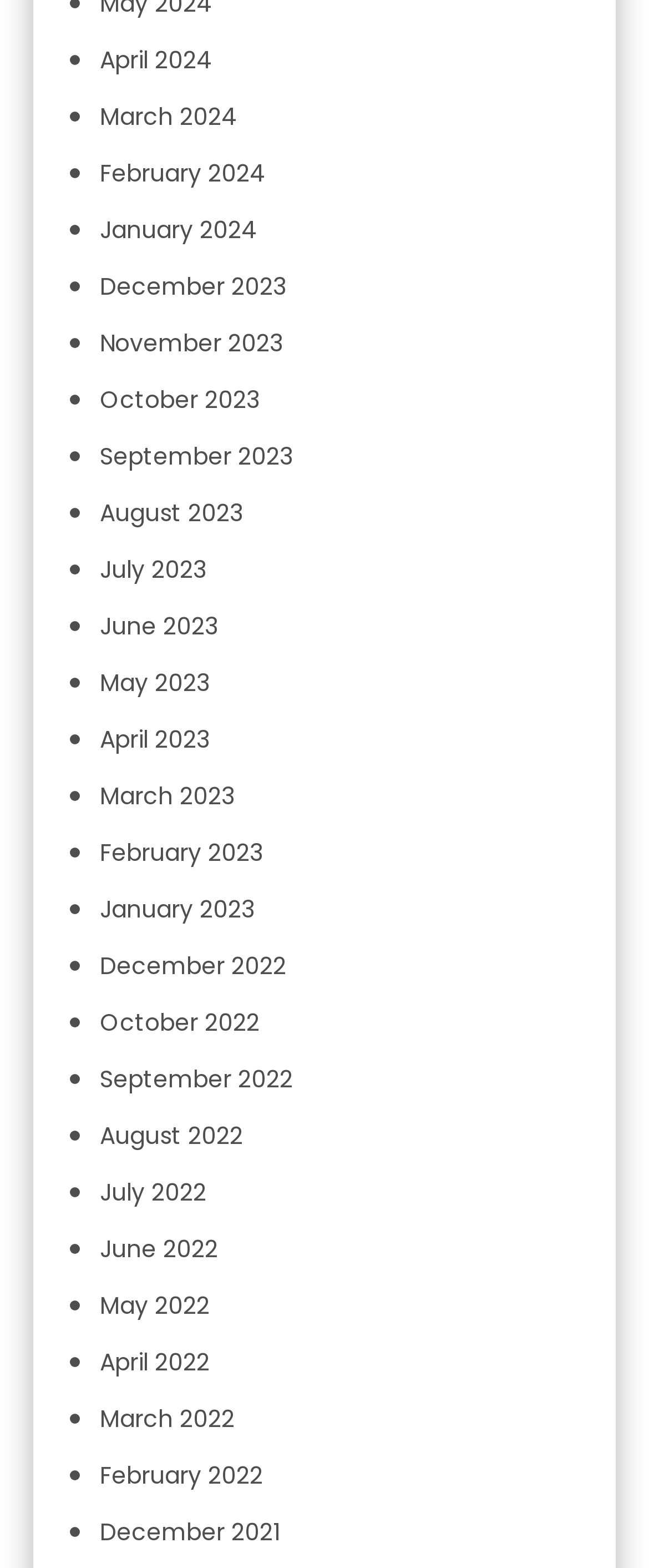Refer to the image and provide an in-depth answer to the question:
What is the latest month listed?

I looked at the list of links with month names and found that the latest month listed is April 2024, which is at the top of the list.